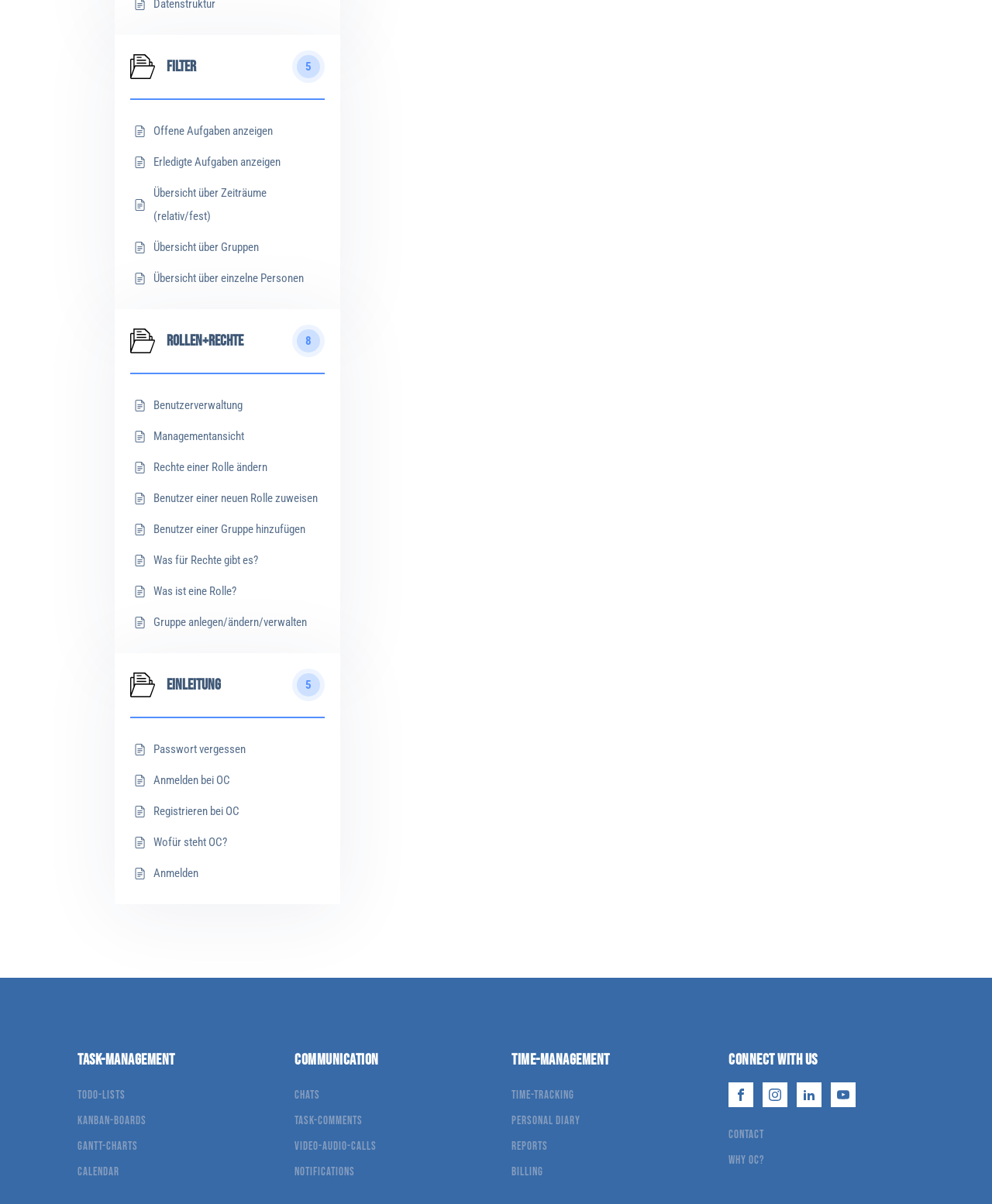How many articles are there on the webpage?
From the screenshot, supply a one-word or short-phrase answer.

3